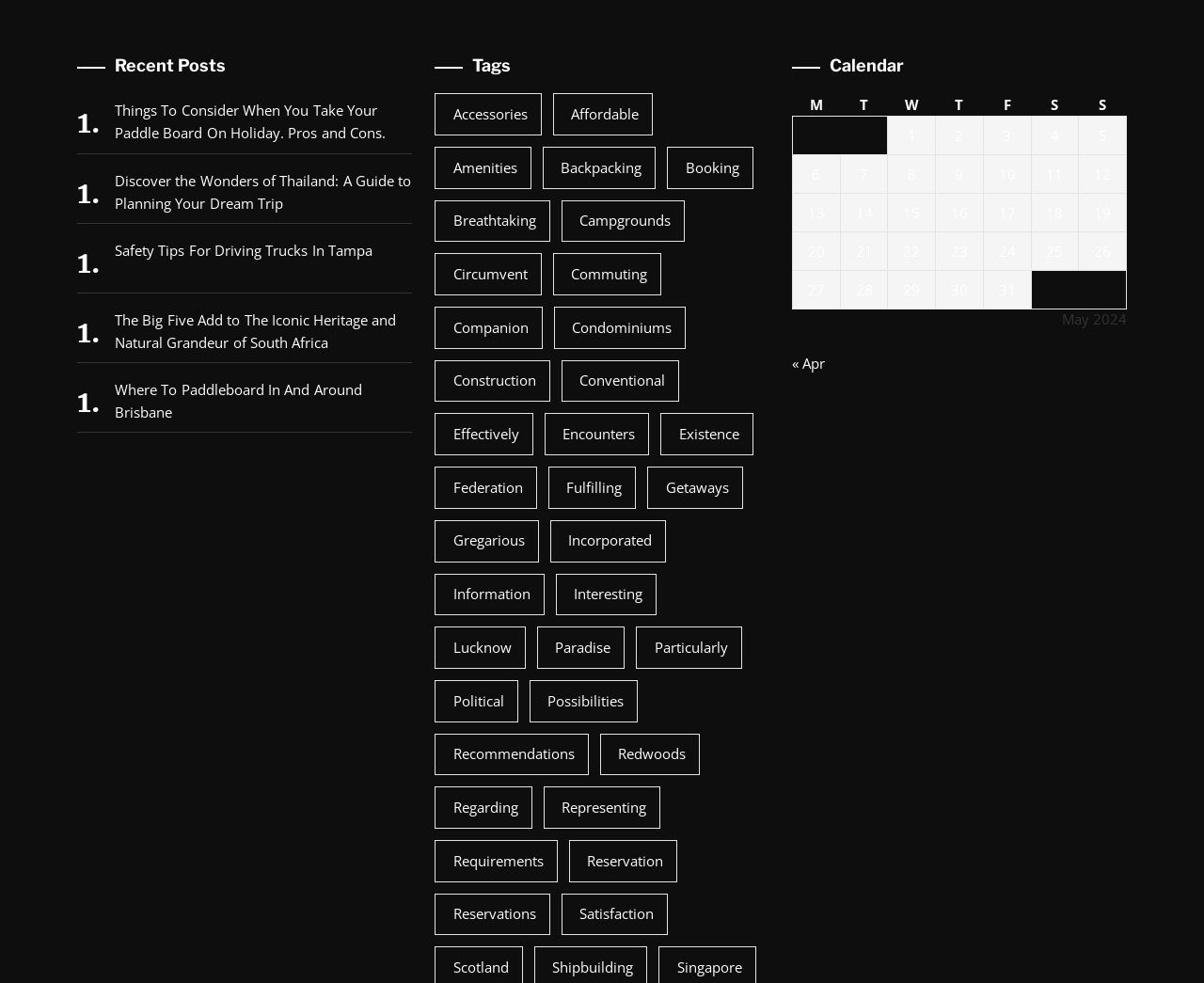Kindly provide the bounding box coordinates of the section you need to click on to fulfill the given instruction: "Click on 'Accessories' tag".

[0.361, 0.095, 0.45, 0.138]